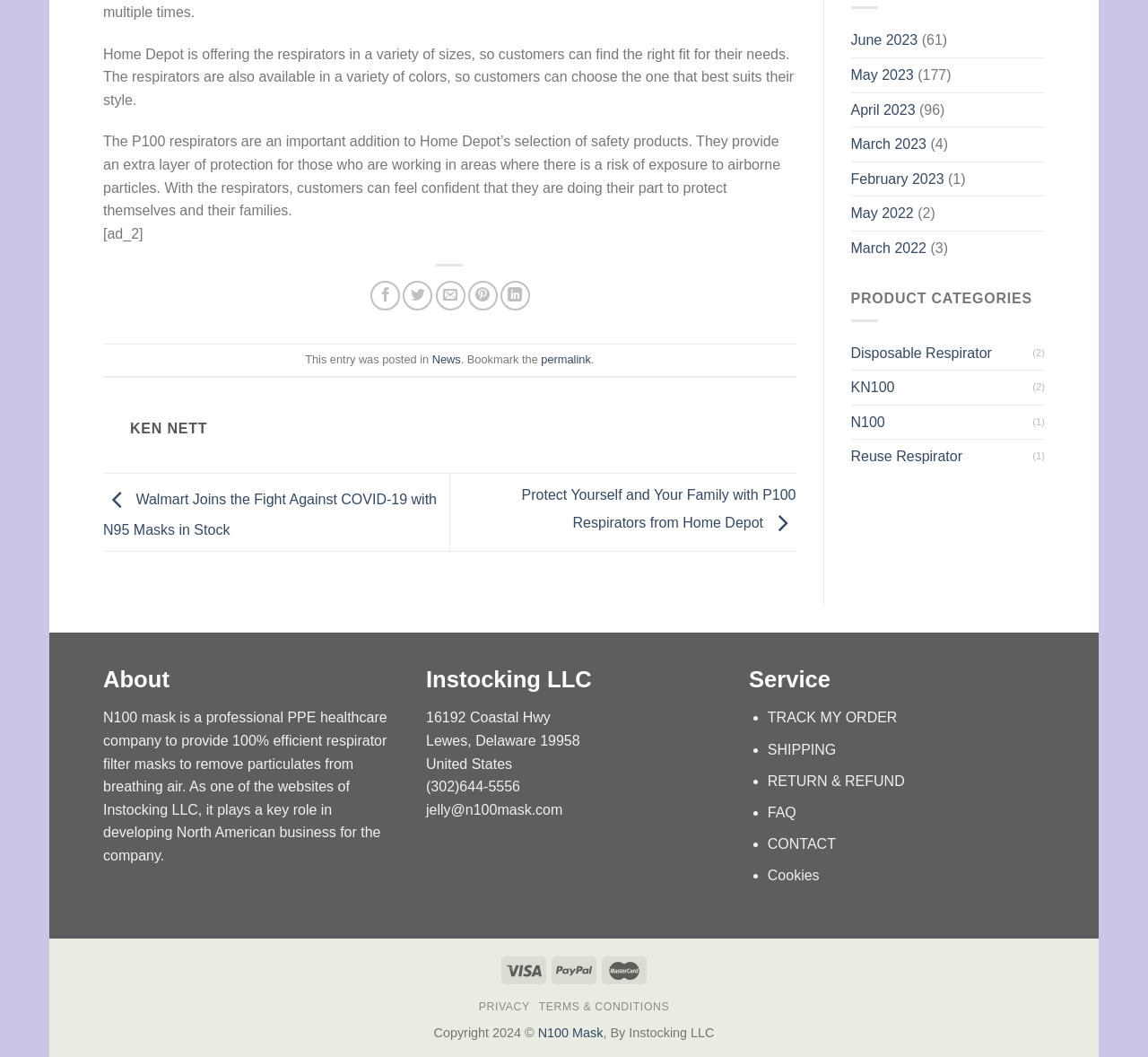Identify and provide the bounding box coordinates of the UI element described: "March 2023". The coordinates should be formatted as [left, top, right, bottom], with each number being a float between 0 and 1.

[0.741, 0.121, 0.807, 0.153]